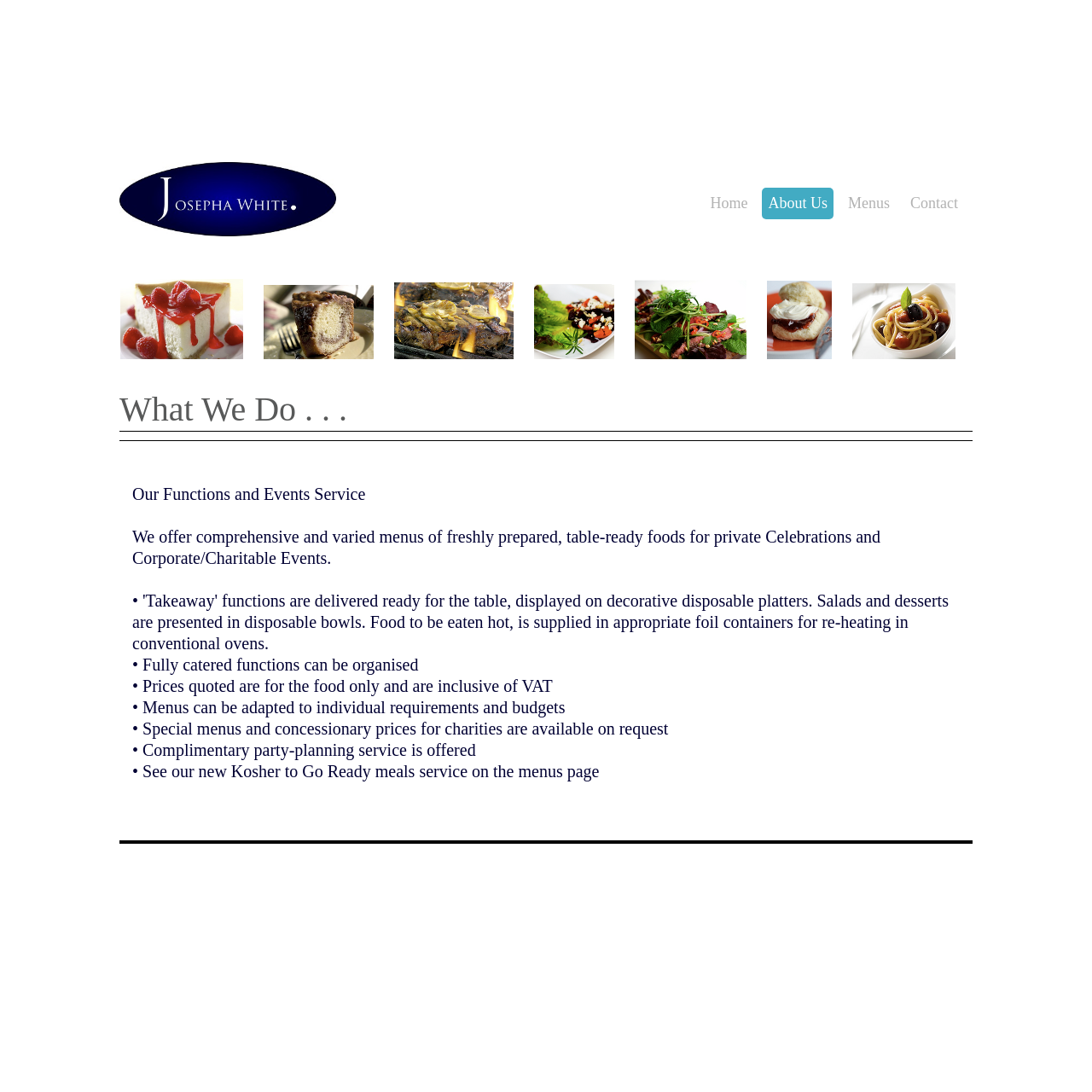Explain the webpage's layout and main content in detail.

The webpage is about Josepha White, a kosher catering and takeaway service in Edgware, London. At the top left corner, there is a logo image. Below the logo, there are several images arranged horizontally, showcasing different food options or events.

Above these images, there is a navigation menu with links to "Home", "About Us", "Menus", and "Contact", aligned horizontally and centered at the top of the page.

The main content of the page is divided into sections. The first section has a heading "What We Do..." followed by a brief introduction to their functions and events service. Below this, there are several headings that describe their services in more detail, including their menu options, catering services, and pricing.

One of the headings has a link to "See our new Kosher to Go Ready meals service on the menus page", which is likely a call-to-action to encourage visitors to explore their menu options. The text is organized in a clear and concise manner, making it easy to read and understand.